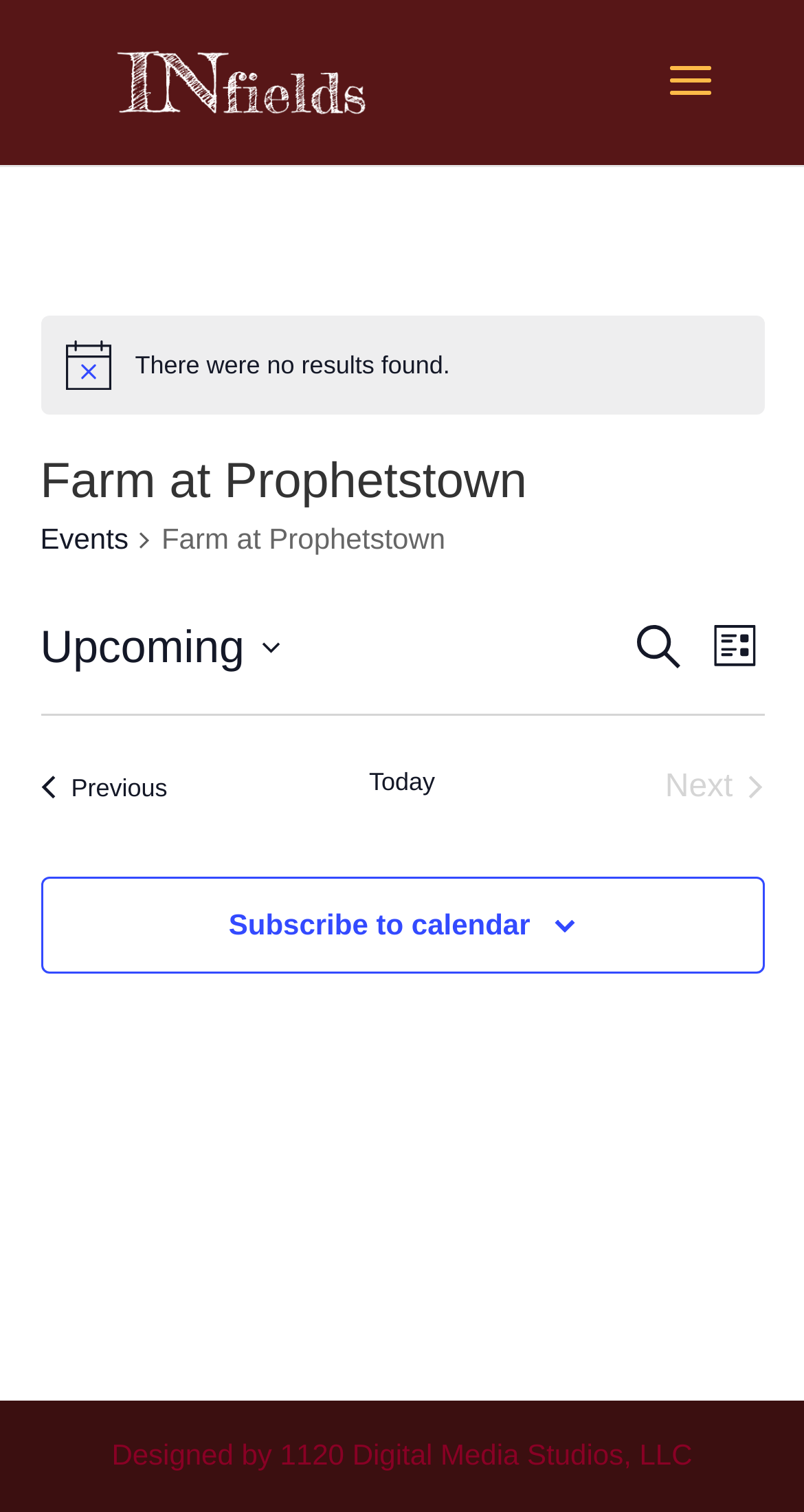Please respond to the question using a single word or phrase:
What is the default date selected?

6/13/2024